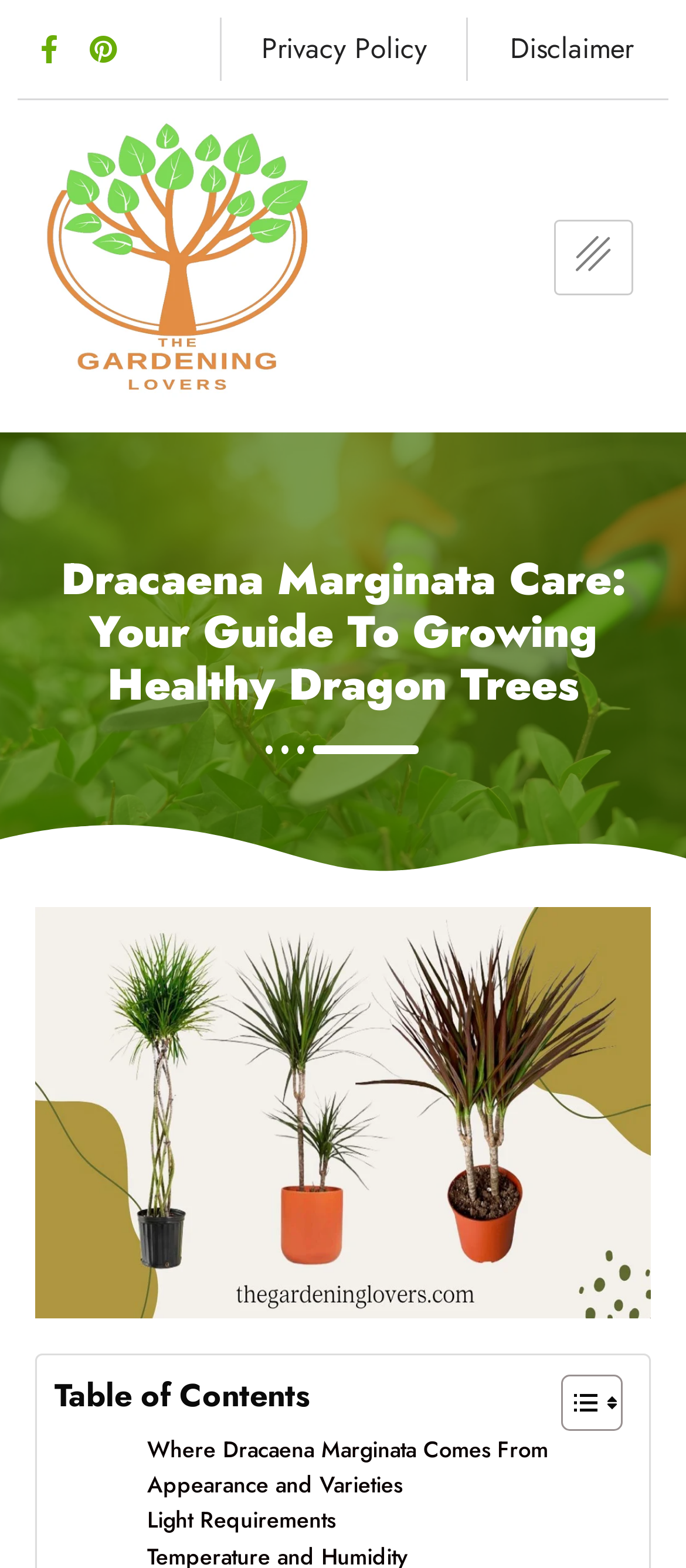Could you highlight the region that needs to be clicked to execute the instruction: "Toggle Table of Content"?

[0.779, 0.875, 0.895, 0.913]